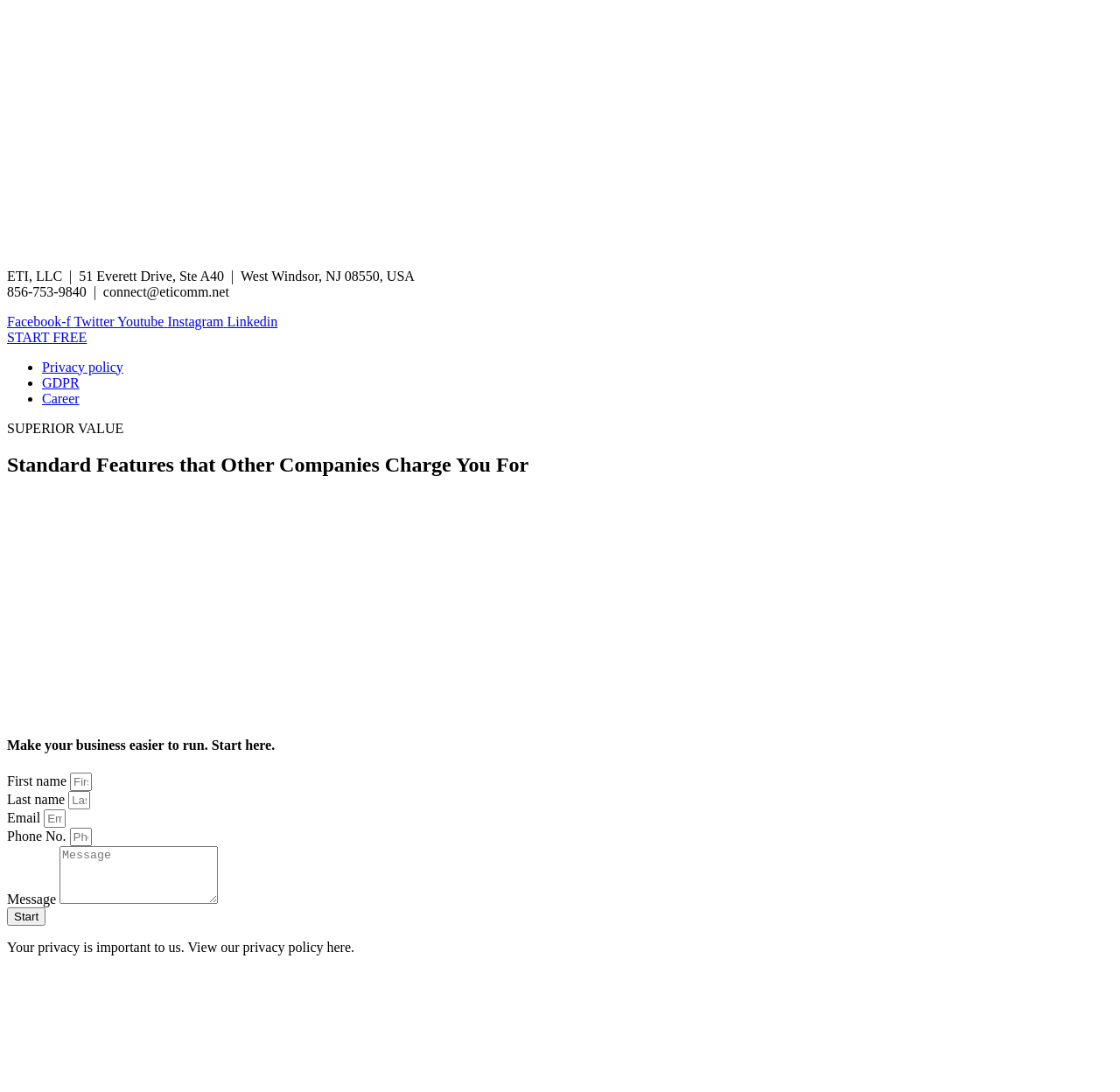With reference to the image, please provide a detailed answer to the following question: What is the purpose of the 'START FREE' button?

The 'START FREE' button is a prominent call-to-action element on the webpage, suggesting that it allows users to start a free service or trial, possibly related to the company's offerings.